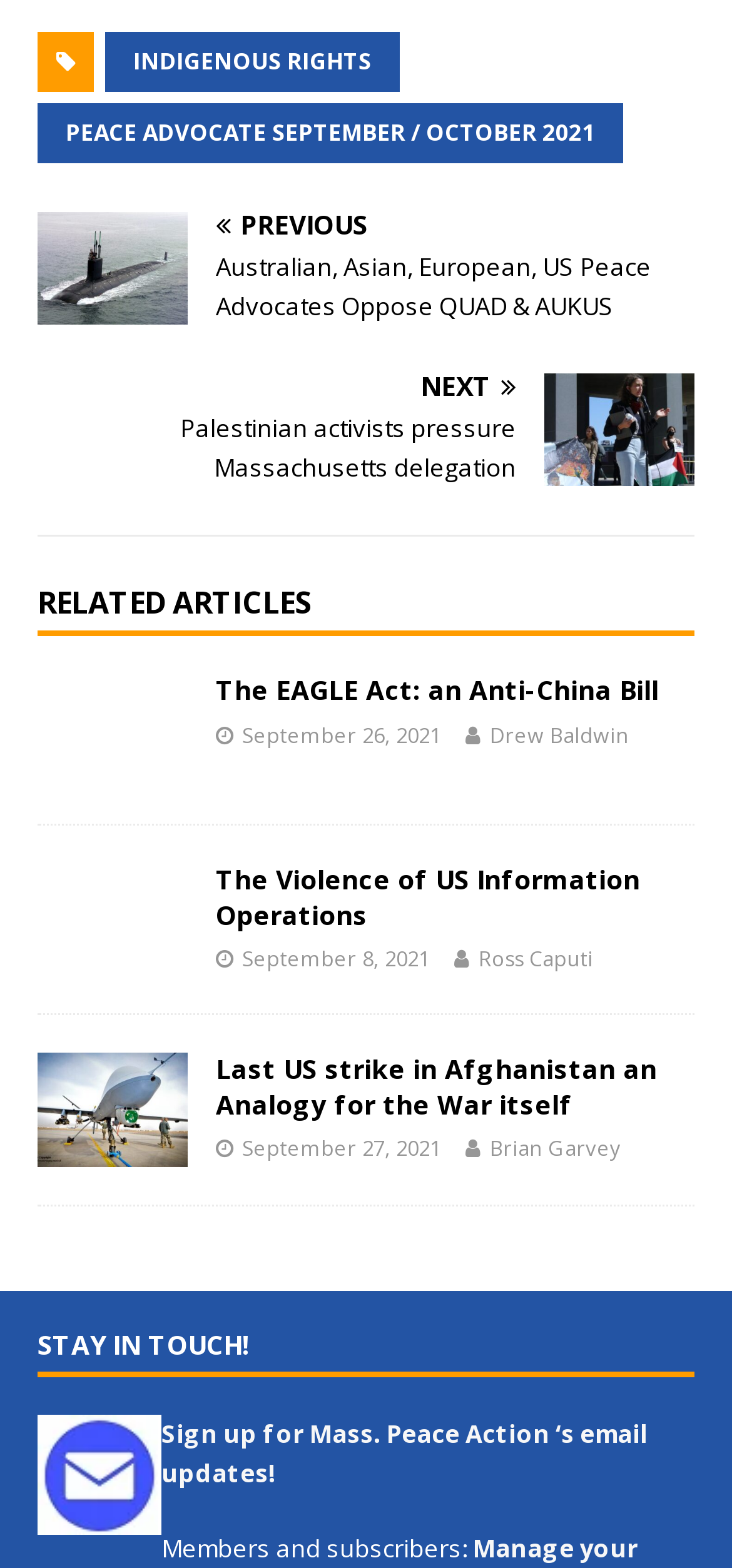Locate the bounding box coordinates of the item that should be clicked to fulfill the instruction: "Sign up for Mass. Peace Action's email updates".

[0.221, 0.903, 0.885, 0.95]